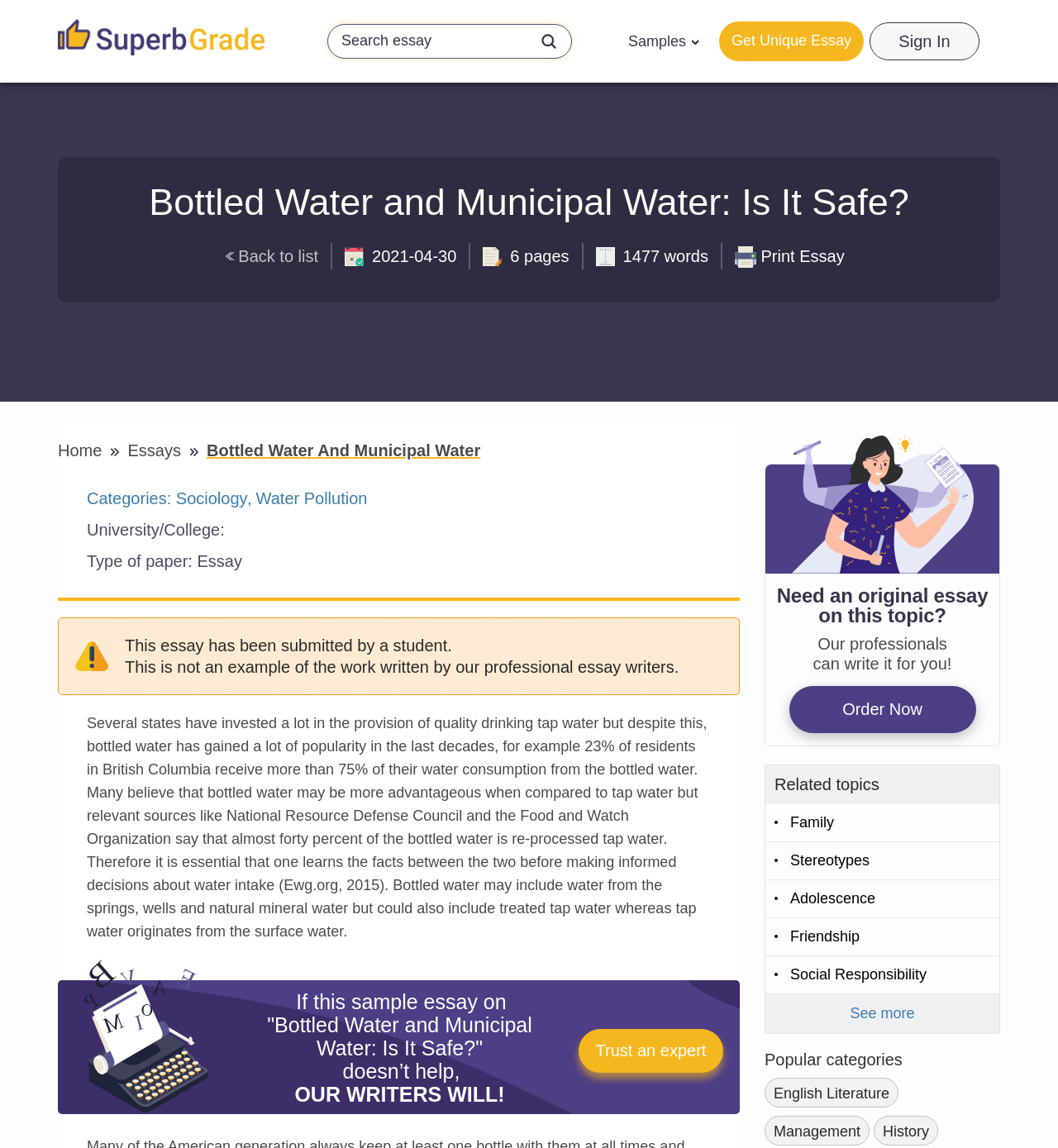Locate the bounding box coordinates of the clickable element to fulfill the following instruction: "Click on the link to learn about Pokeweed". Provide the coordinates as four float numbers between 0 and 1 in the format [left, top, right, bottom].

None